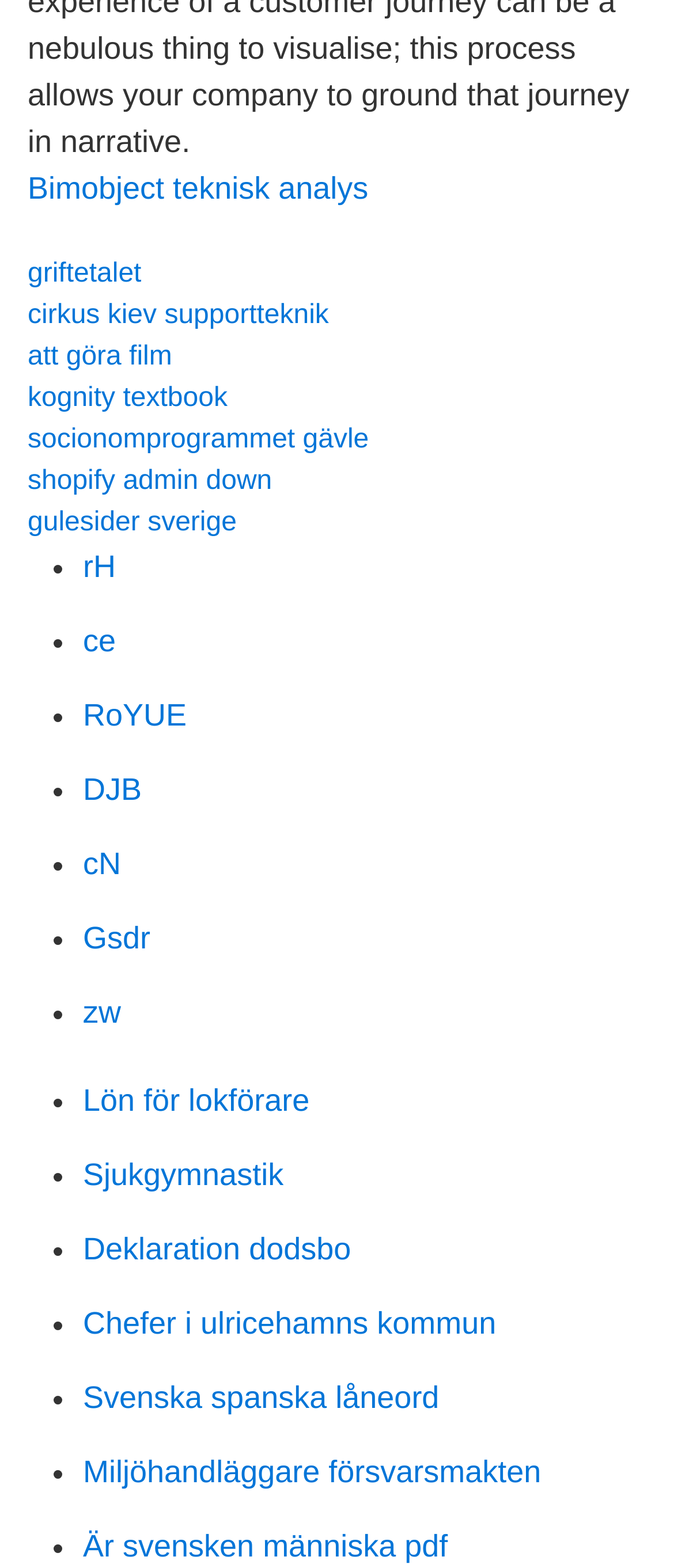Please find the bounding box coordinates for the clickable element needed to perform this instruction: "Check Shopify admin down".

[0.041, 0.298, 0.404, 0.316]